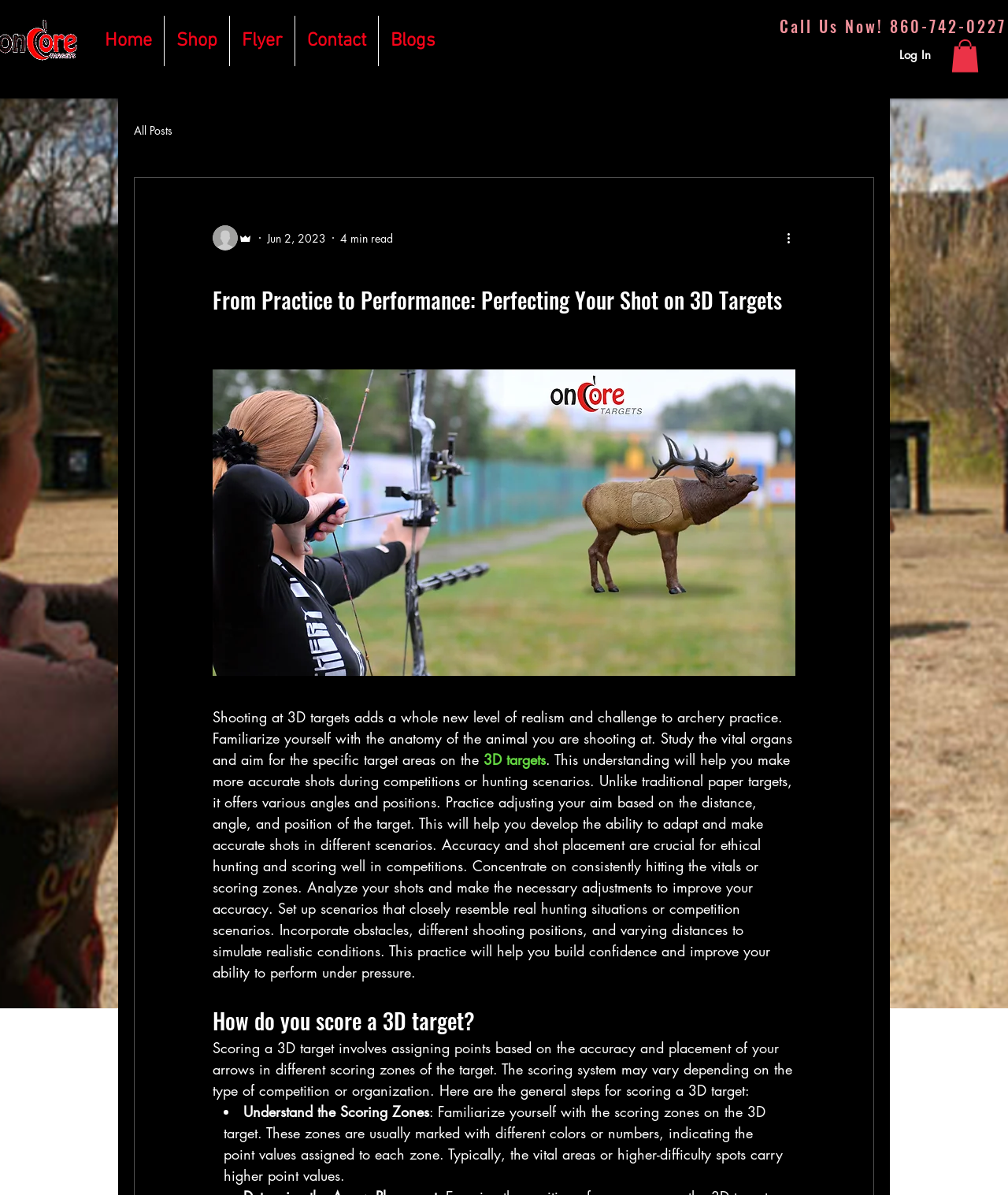What is the benefit of practicing with 3D targets?
Provide a detailed and well-explained answer to the question.

I found this information by reading the text under the heading 'From Practice to Performance: Perfecting Your Shot on 3D Targets' which explains that practicing with 3D targets helps to develop the ability to adapt and make accurate shots in different scenarios.